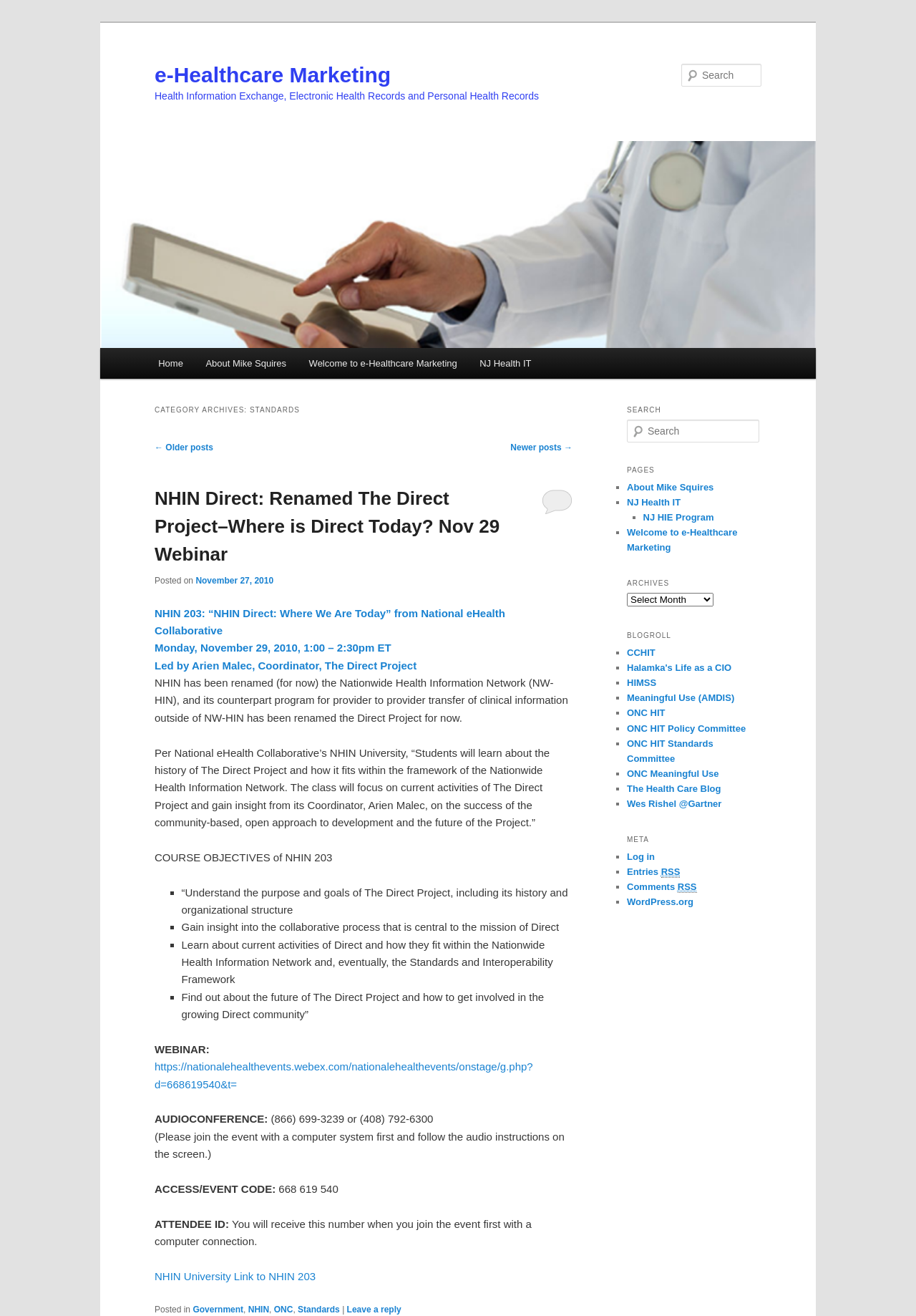Please specify the bounding box coordinates of the region to click in order to perform the following instruction: "Go to Home page".

[0.16, 0.264, 0.212, 0.288]